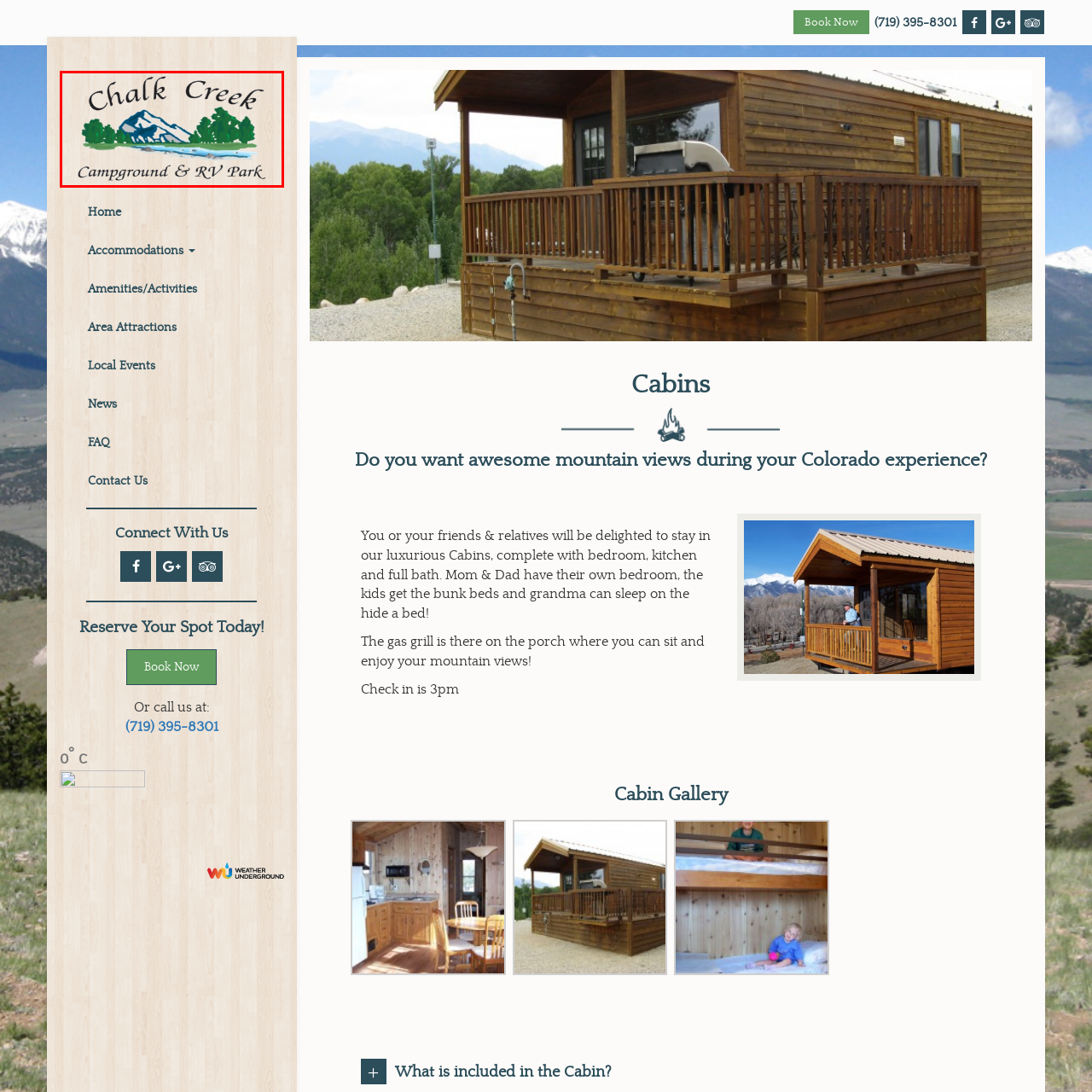Explain the image in the red bounding box with extensive details.

The image prominently features the logo of "Chalk Creek Campground & RV Park." The design showcases a serene mountain landscape with vibrant greenery and a flowing creek, symbolizing the picturesque natural environment of the campground. The name "Chalk Creek" is elegantly displayed in a stylish font, emphasizing the campground's connection to the scenic beauty of the region. Below this, "Campground & RV Park" is presented, indicating the venue's dual offerings for both camping enthusiasts and RV travelers. This visual representation captures the essence of outdoor adventure and relaxation, inviting visitors to enjoy a tranquil escape in nature.